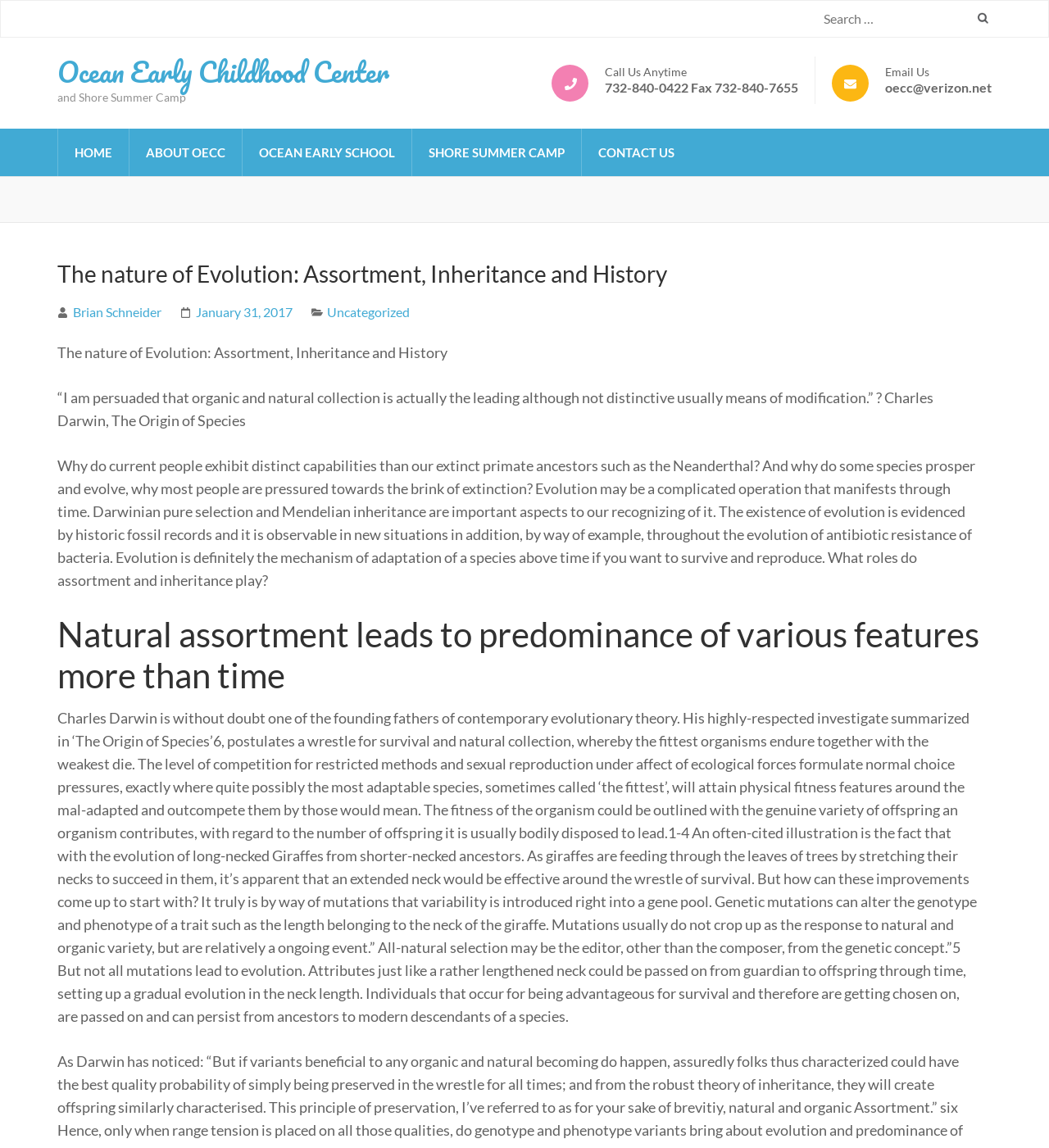What is the purpose of natural selection?
Please provide a single word or phrase based on the screenshot.

Survival and reproduction